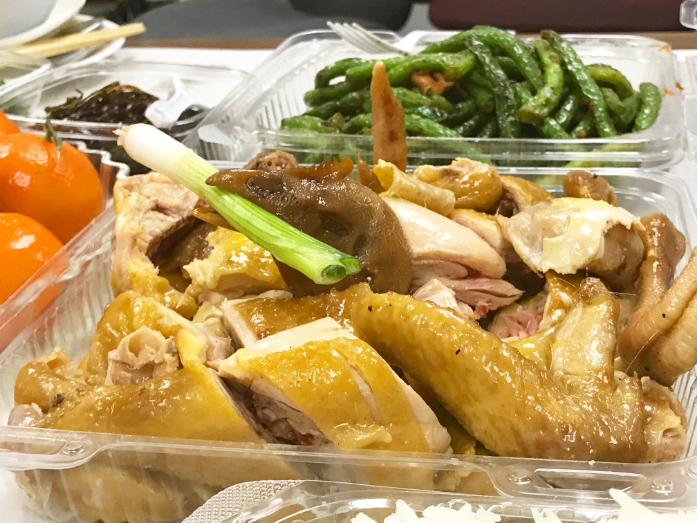Break down the image and describe each part extensively.

This image showcases a vibrant and delectable spread of traditional Lunar New Year dishes, prominently featuring a serving of succulent free-range chicken. The chicken is beautifully presented, revealing tender pieces garnished with fresh green onions, enhancing its visual appeal. Surrounding the chicken are complementary dishes, including fresh green beans and savory mushrooms, all displayed in clear food containers for an inviting presentation. To the left, bright oranges add a pop of color, symbolizing prosperity and good fortune for the new year. This arrangement not only reflects the richness of Chinese culinary traditions but also brings a sense of celebration and festivity that is integral to Lunar New Year gatherings.